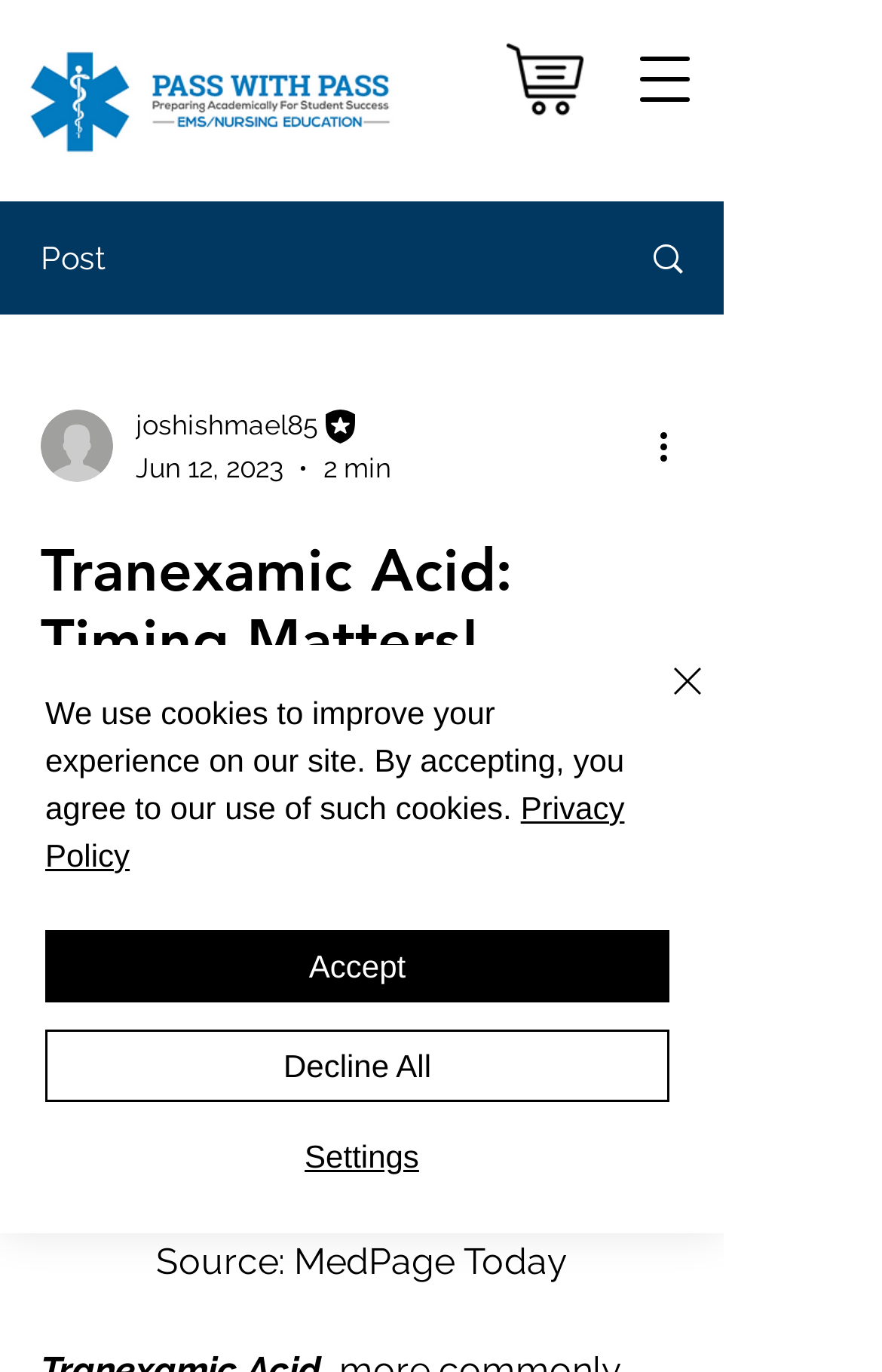Please locate and retrieve the main header text of the webpage.

Tranexamic Acid: Timing Matters!